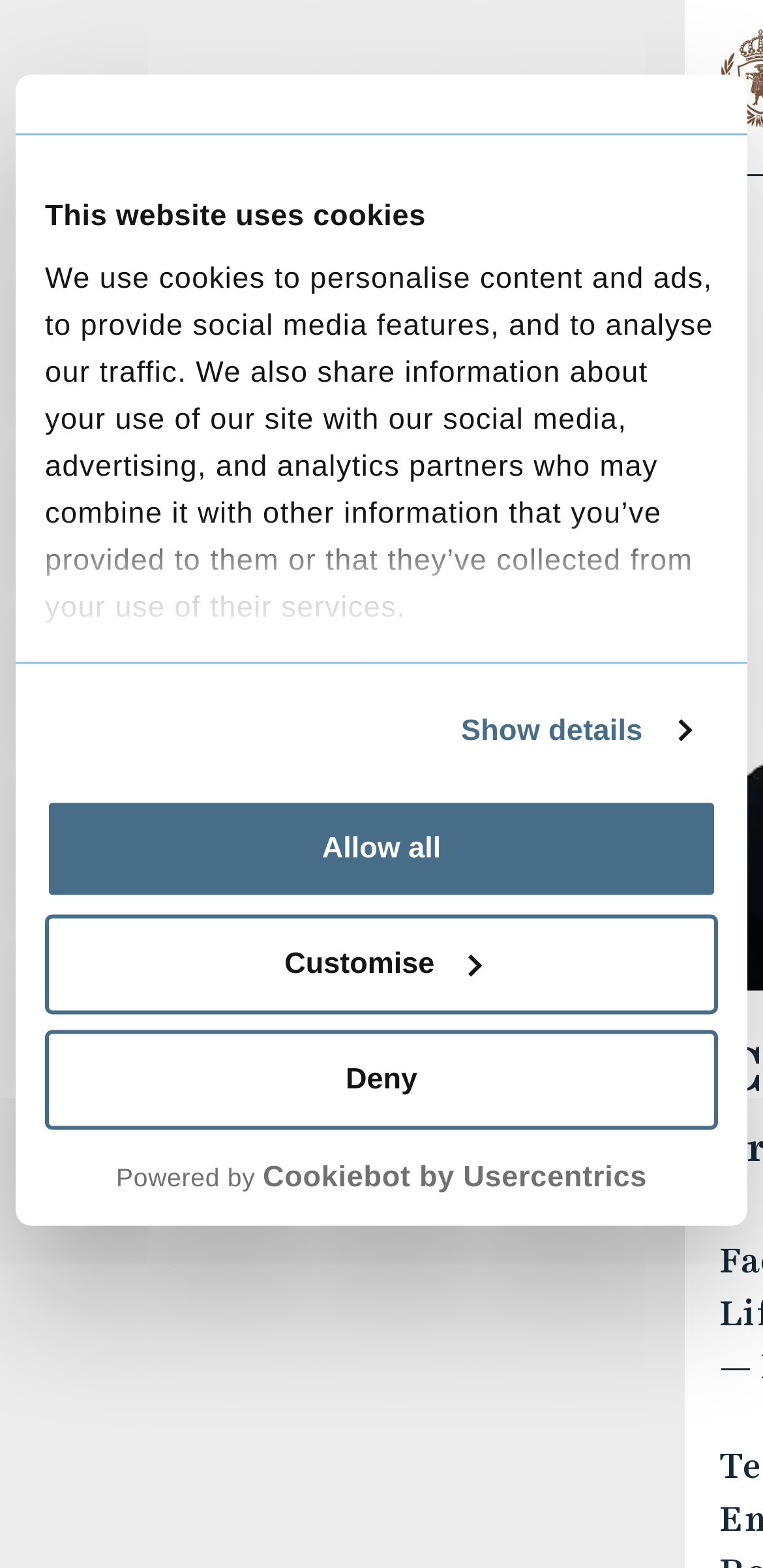Please reply to the following question using a single word or phrase: 
What is the name of the company that powered the cookie consent tool?

Cookiebot by Usercentrics